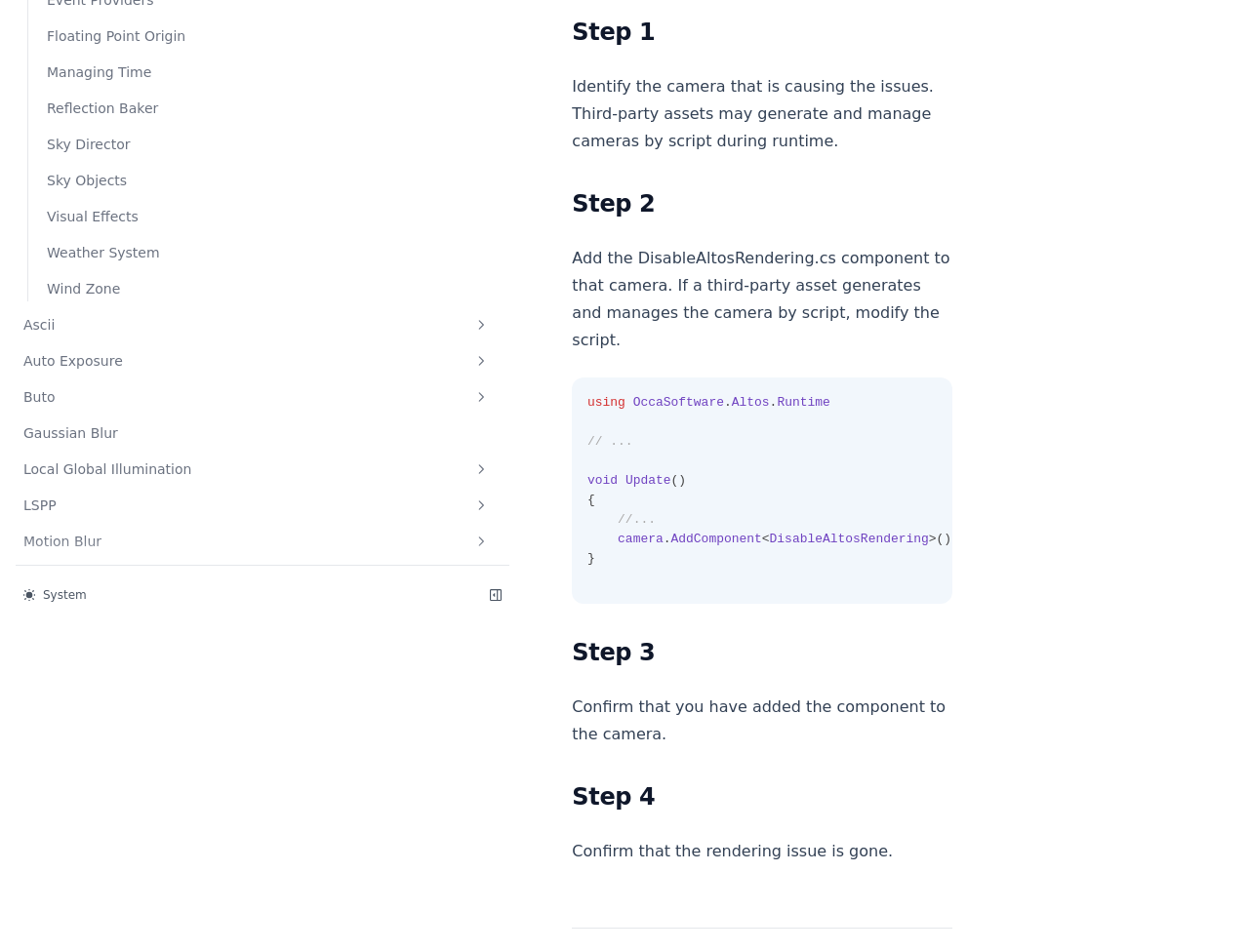Give the bounding box coordinates for the element described as: "Ultimate Lit Shader".

[0.012, 0.875, 0.178, 0.909]